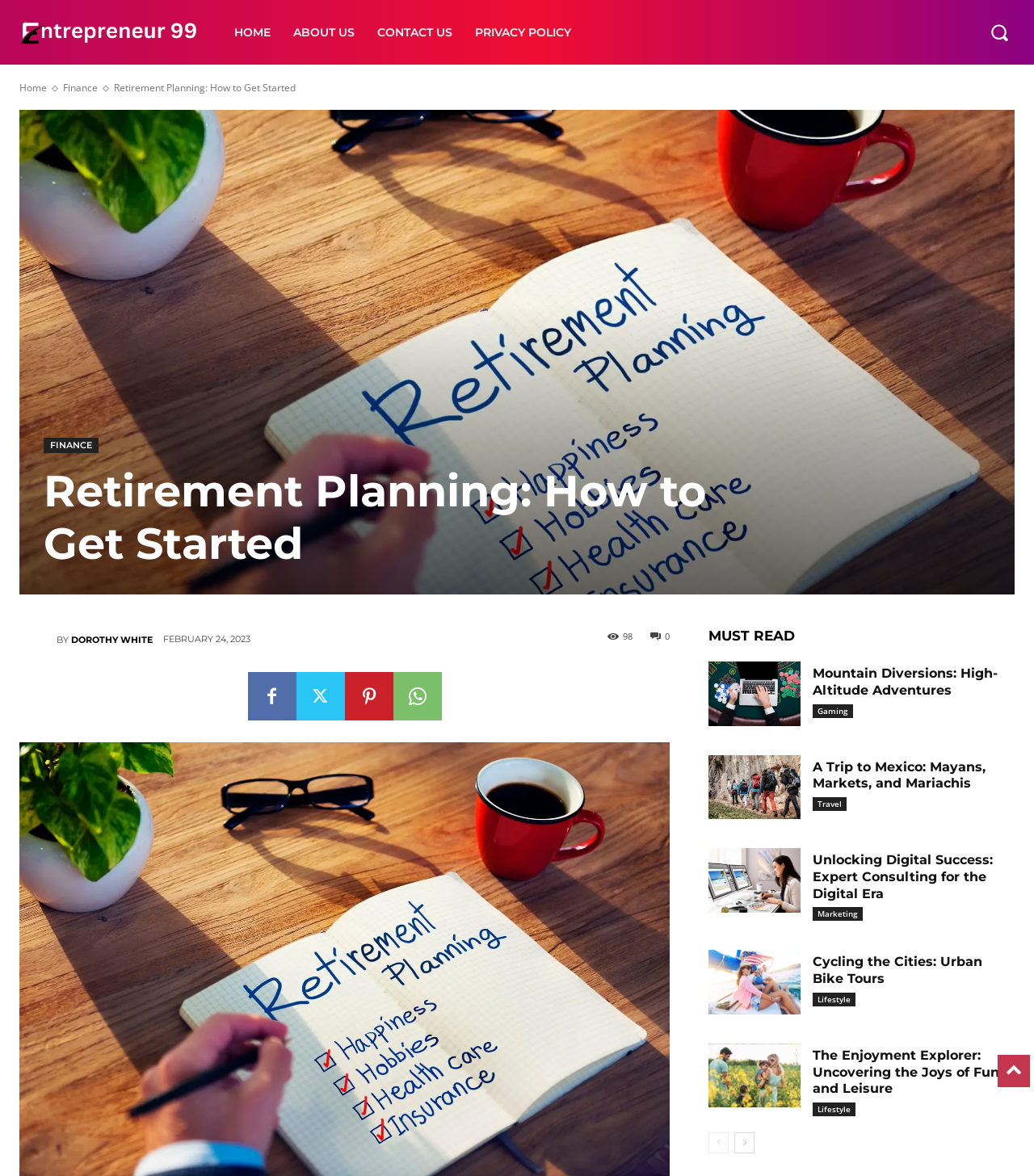Please locate the bounding box coordinates for the element that should be clicked to achieve the following instruction: "Read the article by Dorothy White". Ensure the coordinates are given as four float numbers between 0 and 1, i.e., [left, top, right, bottom].

[0.019, 0.53, 0.055, 0.558]